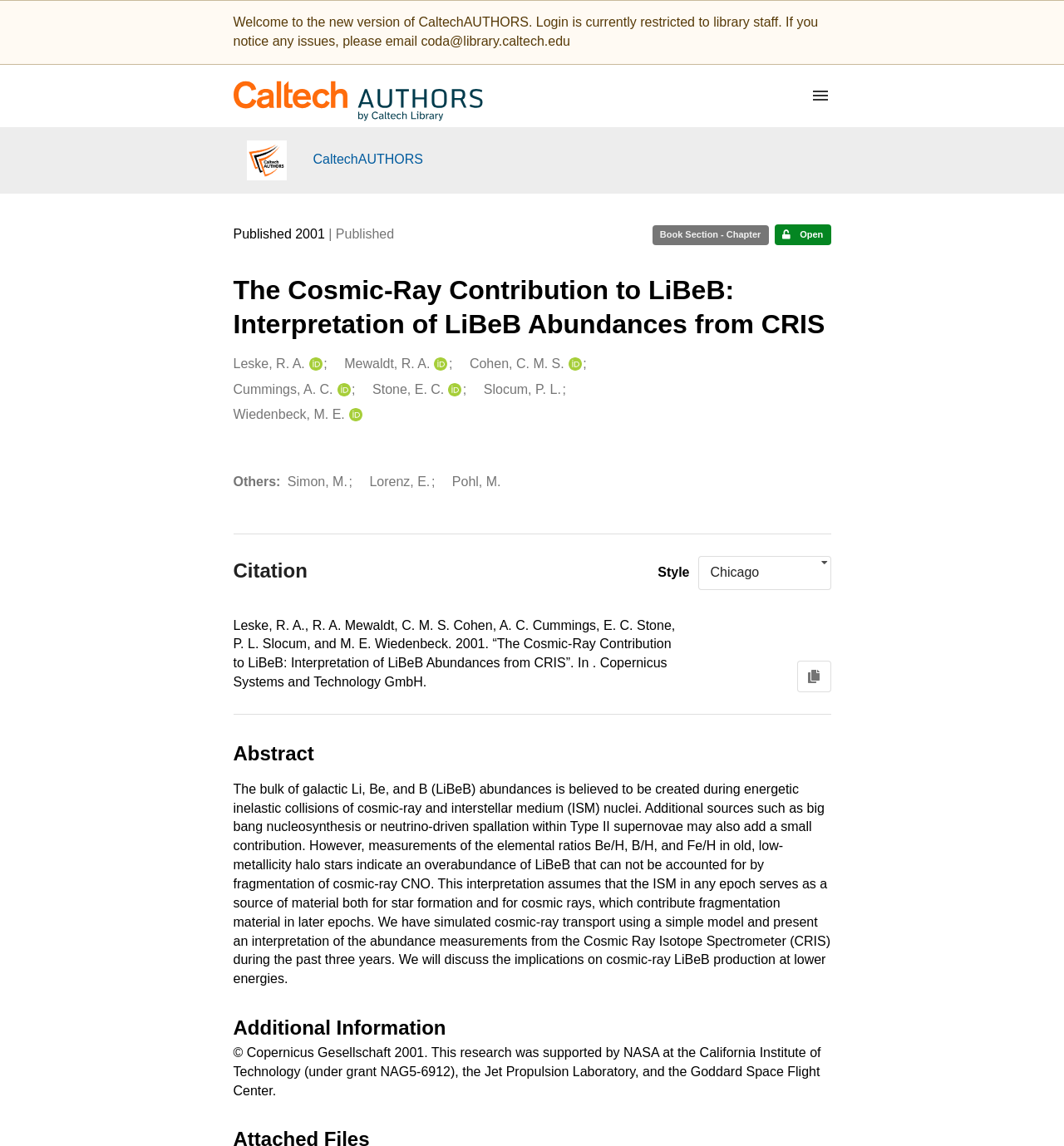What is the citation style of the book section?
Give a detailed response to the question by analyzing the screenshot.

The citation style can be found in the 'Record citations' region, which is located below the 'Record title and creators' section. The style is mentioned as 'Chicago' in the listbox.